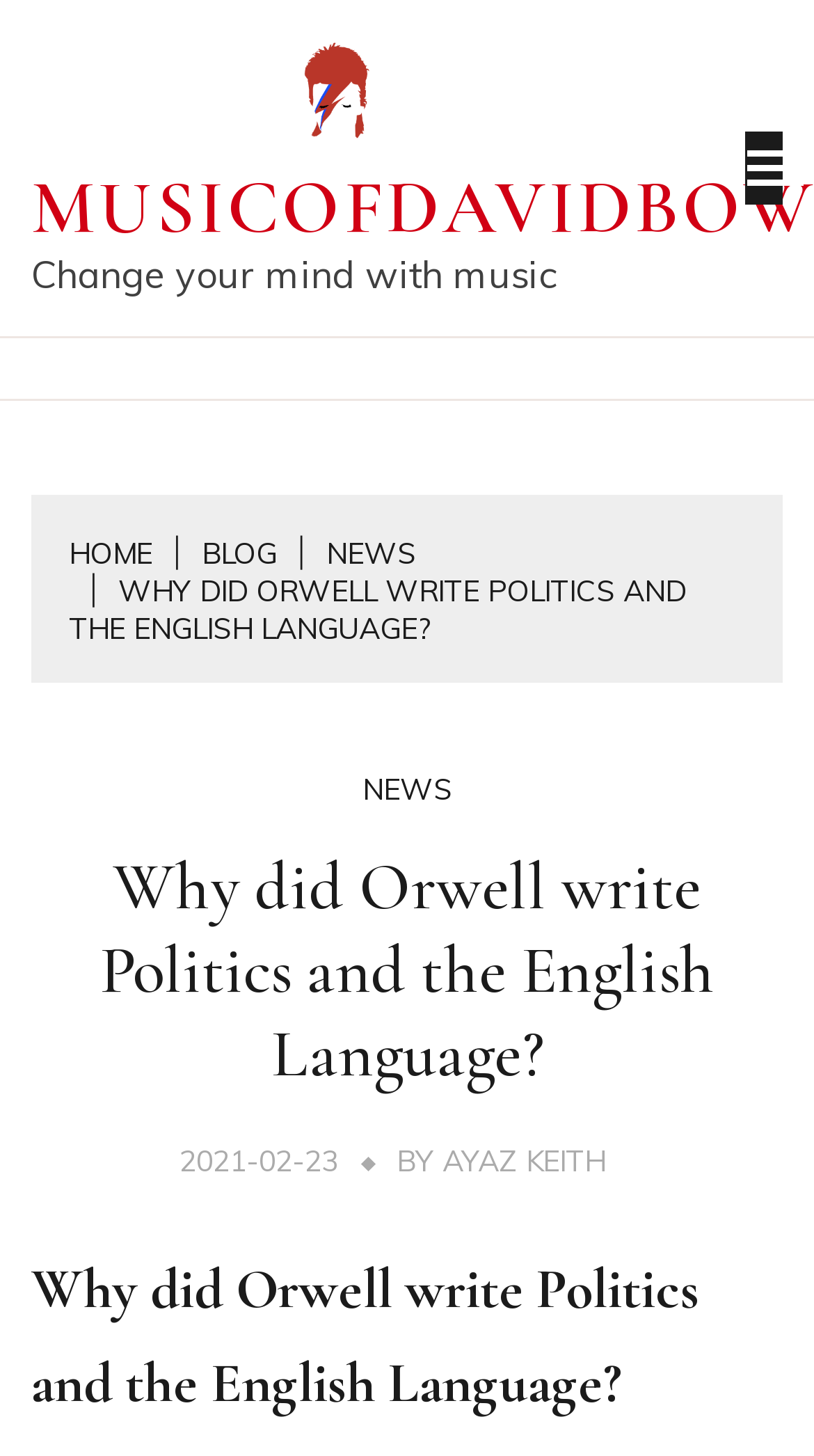Please determine the headline of the webpage and provide its content.

Why did Orwell write Politics and the English Language?